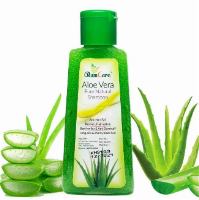Describe all significant details and elements found in the image.

The image features a vibrant green bottle of "Ramcare Aloe Vera Herbal Shampoo," prominently displayed against a backdrop of fresh aloe vera leaves. The bottle is designed to highlight its natural ingredients, reflecting a commitment to herbal and holistic hair care. The shampoo is known for its nourishing properties, ideal for revitalizing hair and promoting scalp health. This product emphasizes the use of aloe vera, a well-known natural remedy celebrated for its soothing and moisturizing qualities. The design is appealing and reinforces the product's herbal essence, making it an attractive choice for consumers seeking gentle and effective hair care solutions.